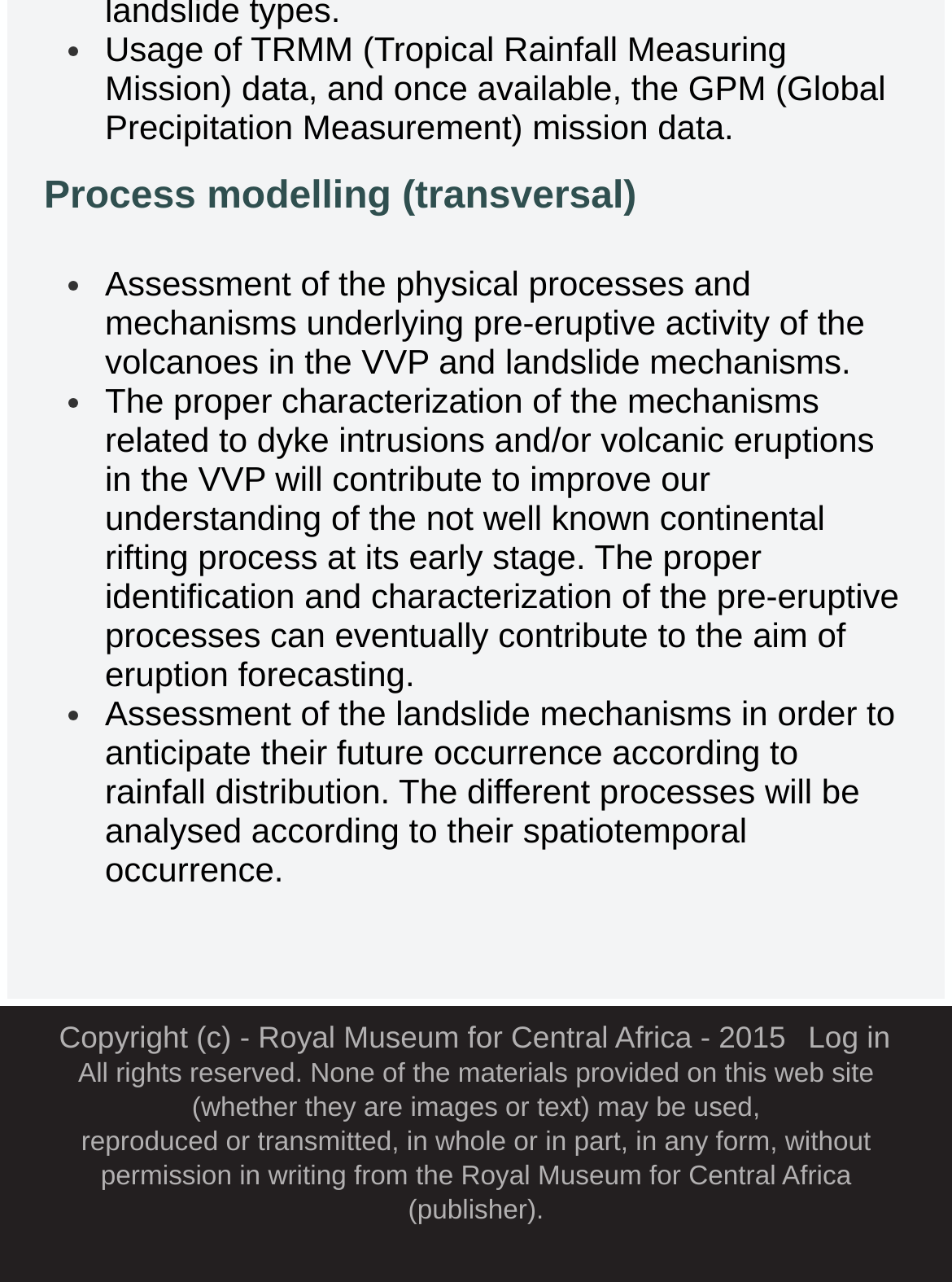What is the main topic of the text?
Answer the question with a detailed and thorough explanation.

The main topic of the text is volcanic eruptions, as it discusses the usage of TRMM and GPM data, process modeling, and assessment of physical processes and mechanisms underlying pre-eruptive activity of volcanoes.